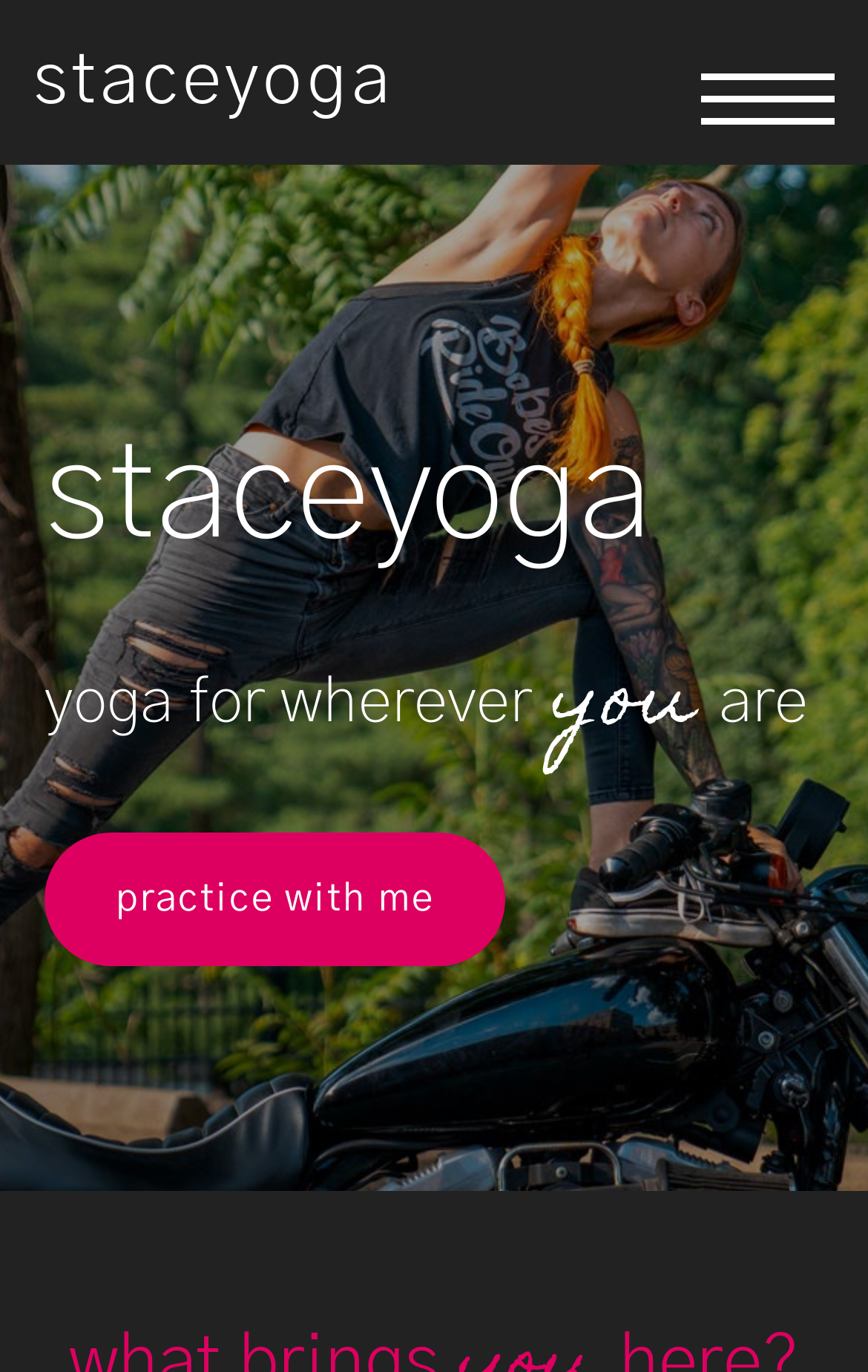Identify the bounding box coordinates for the UI element described as: "staceyoga". The coordinates should be provided as four floats between 0 and 1: [left, top, right, bottom].

[0.038, 0.032, 0.454, 0.084]